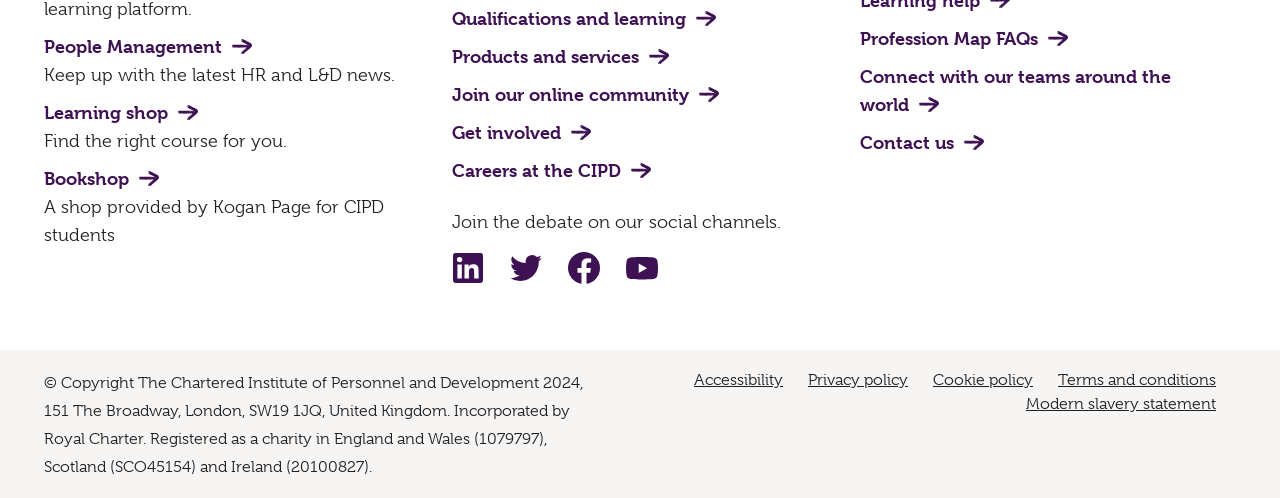Specify the bounding box coordinates of the area that needs to be clicked to achieve the following instruction: "Explore Qualifications and learning".

[0.353, 0.01, 0.562, 0.066]